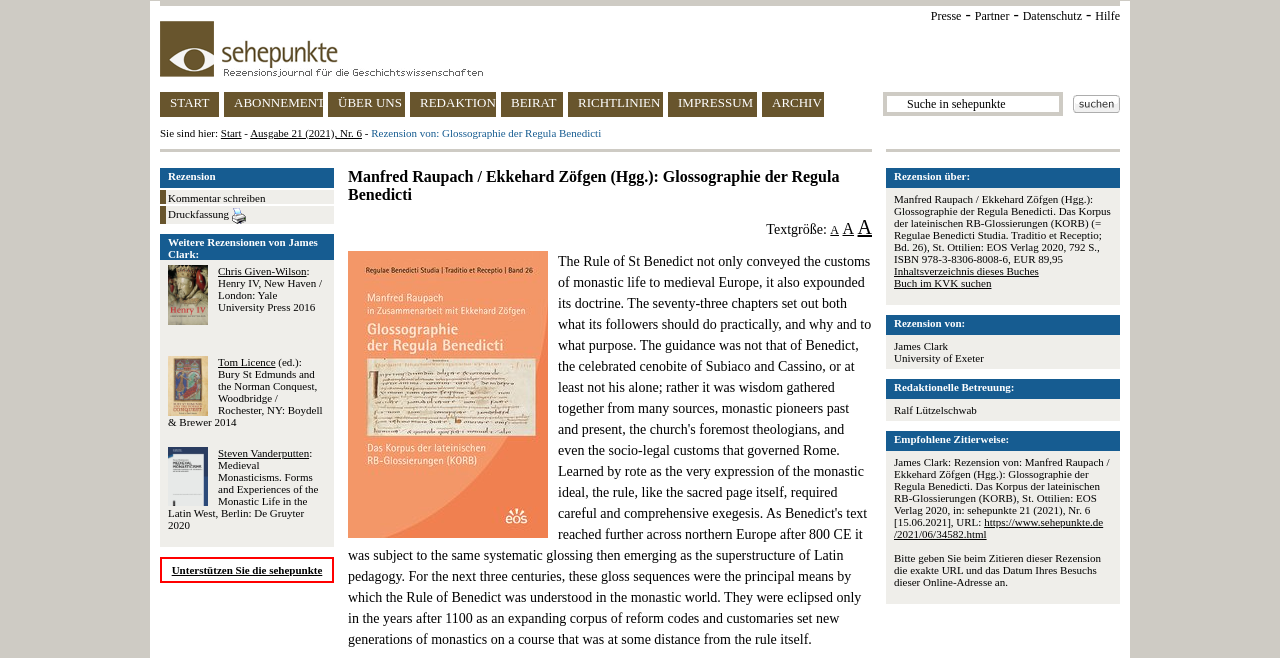What is the name of the university affiliated with the reviewer?
Analyze the image and provide a thorough answer to the question.

The name of the university affiliated with the reviewer can be found in the main content area of the webpage, where it is written 'University of Exeter' below the reviewer's name.